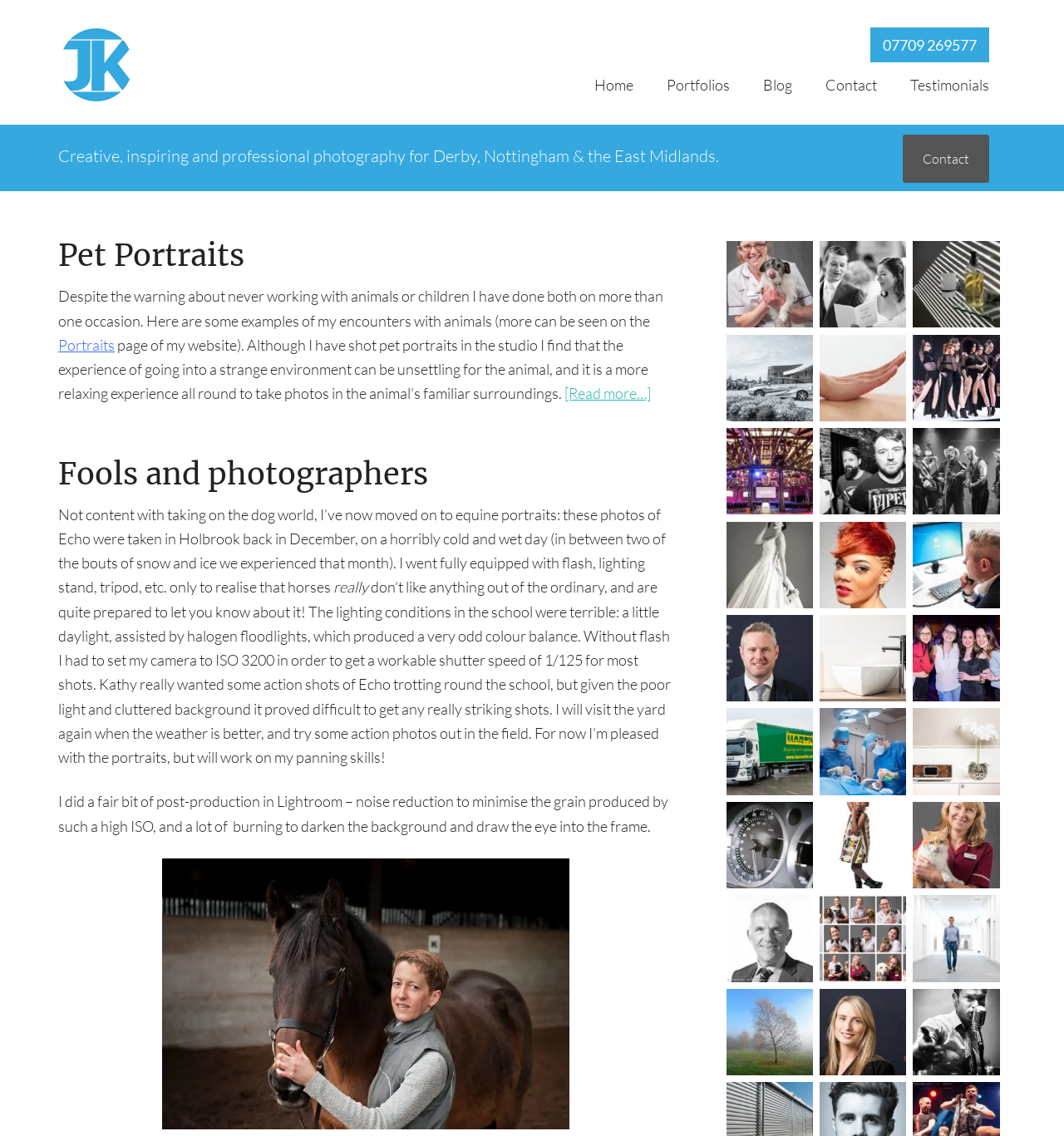Could you find the bounding box coordinates of the clickable area to complete this instruction: "Learn more about 'Fools and photographers'"?

[0.055, 0.401, 0.402, 0.433]